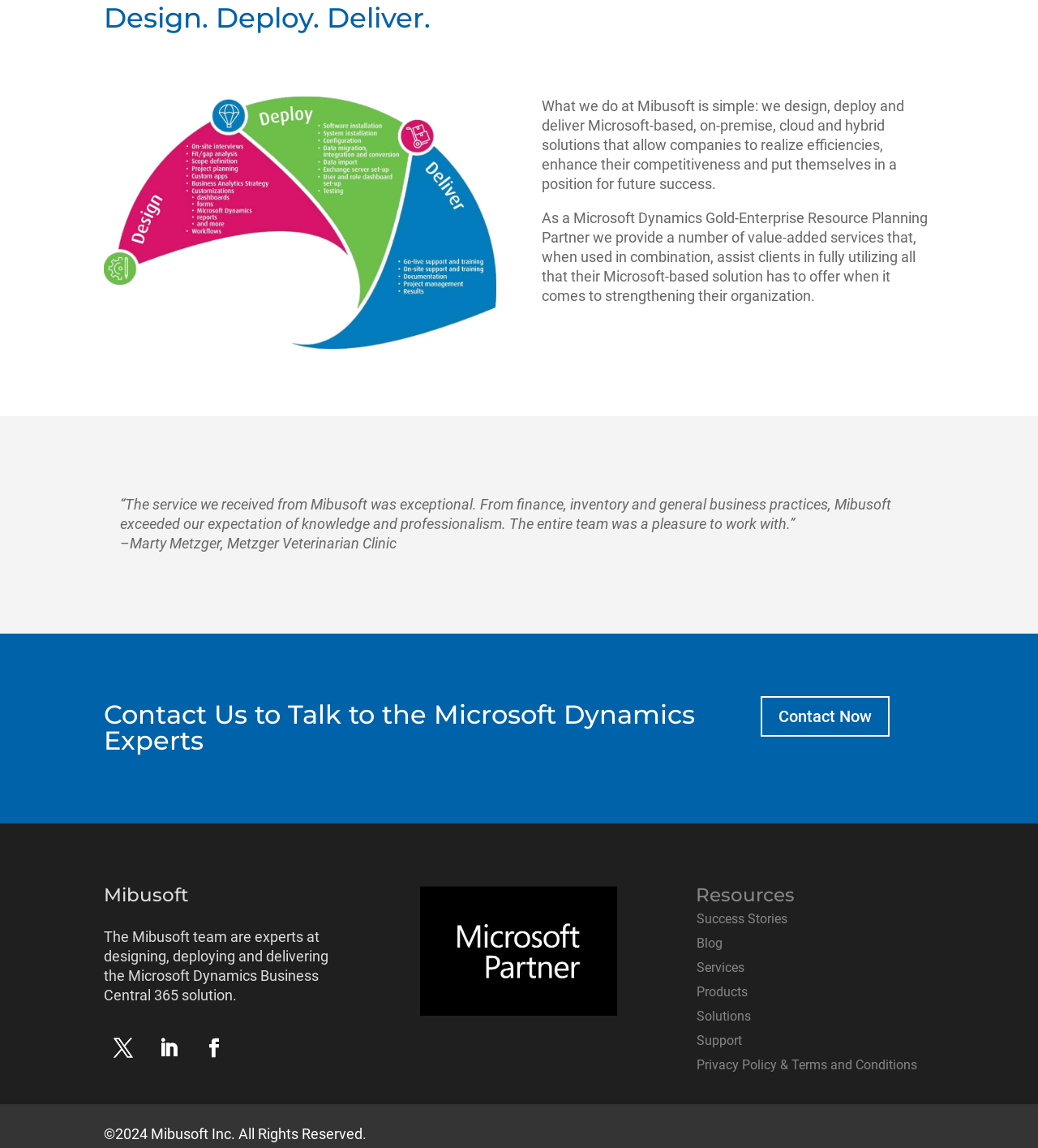Using the format (top-left x, top-left y, bottom-right x, bottom-right y), and given the element description, identify the bounding box coordinates within the screenshot: Contact Now

[0.733, 0.606, 0.857, 0.641]